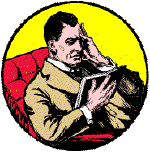Offer an in-depth caption that covers the entire scene depicted in the image.

The image features a vintage illustration of a man sitting thoughtfully in a plush armchair, deeply engaged in reading a book. He is clad in a formal suit, complete with a coat and tie, embodying an astute and contemplative demeanor. The background is vibrant yellow, which contrasts with the red upholstery of the chair, enhancing the lively yet focused atmosphere of literary contemplation. This illustration serves as a playful reminder of the joys of reading, fitting perfectly within the theme expressed in the accompanying text that celebrates literature and the exploration of various reading materials. The caption "Reading is fun" underscores the image's intent, portraying reading as an enjoyable and enriching experience.